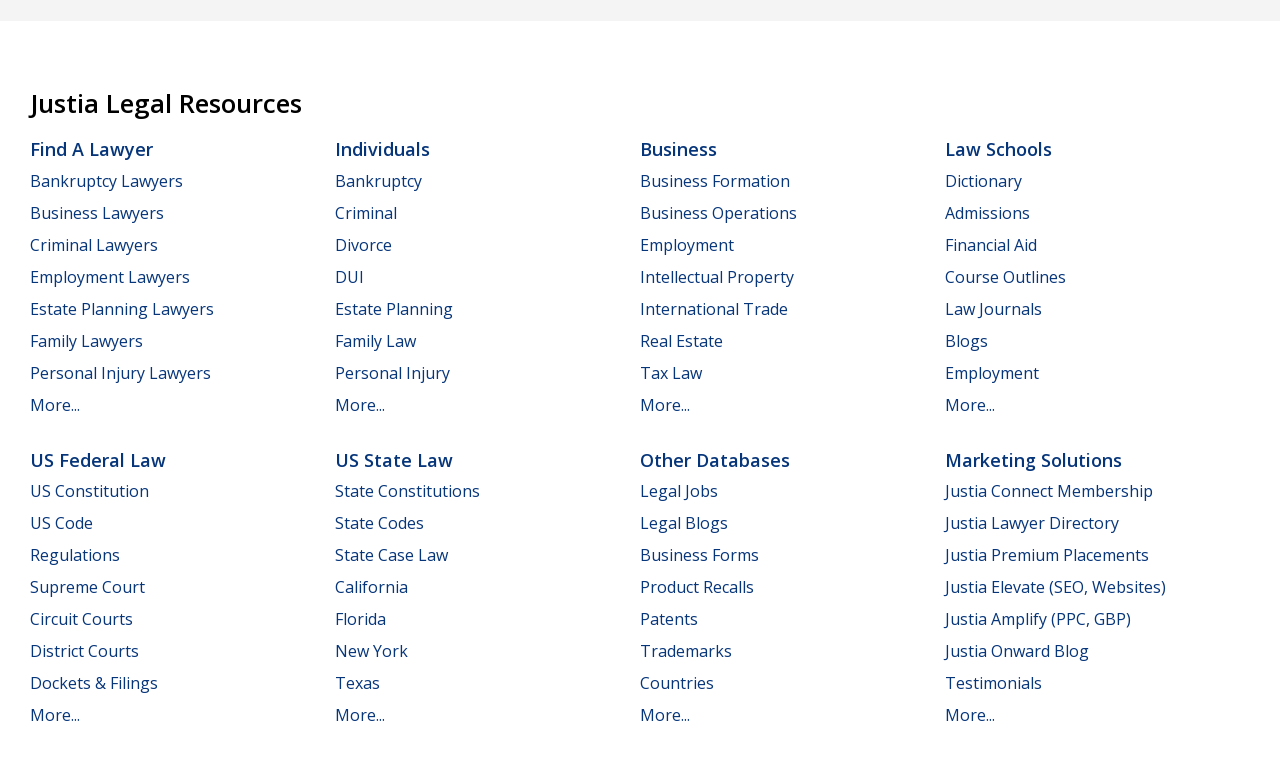What is the last item in the 'Marketing Solutions' section?
Using the details shown in the screenshot, provide a comprehensive answer to the question.

The 'Marketing Solutions' section is located at the bottom of the webpage, and the last item in this section is 'More...' which is a link.